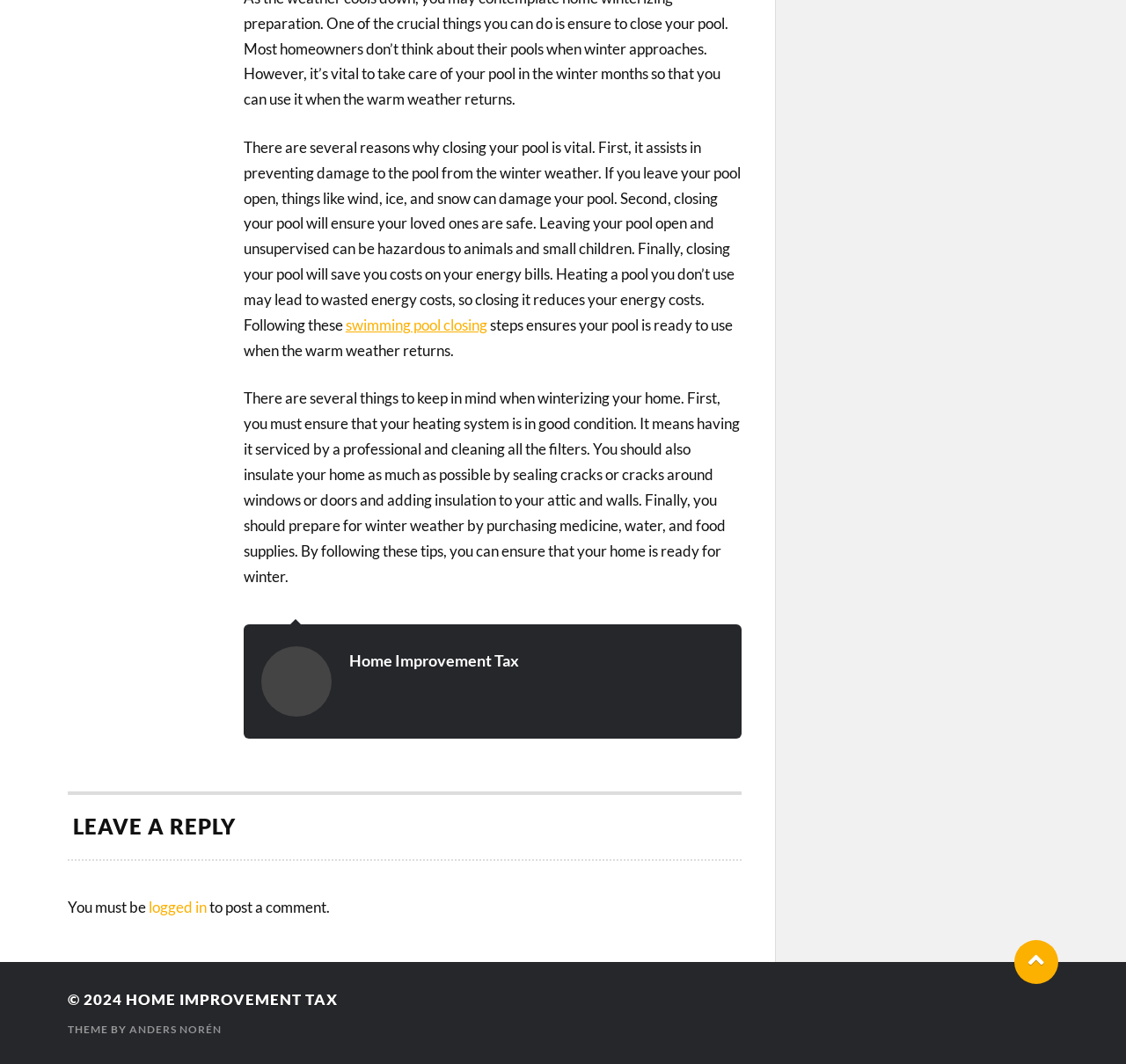Using the element description: "To the top", determine the bounding box coordinates. The coordinates should be in the format [left, top, right, bottom], with values between 0 and 1.

[0.901, 0.884, 0.94, 0.925]